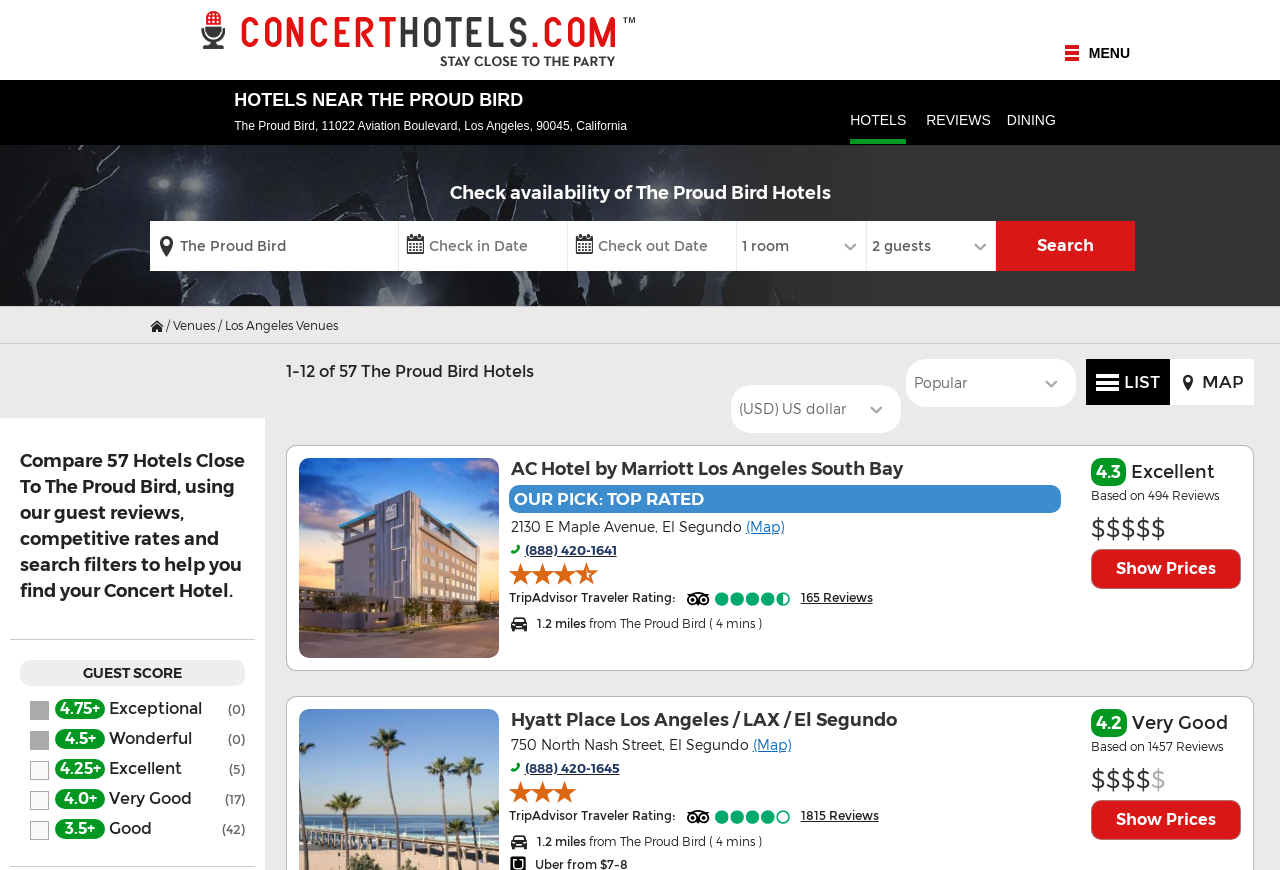Provide your answer in a single word or phrase: 
How many hotels are listed on this page?

57